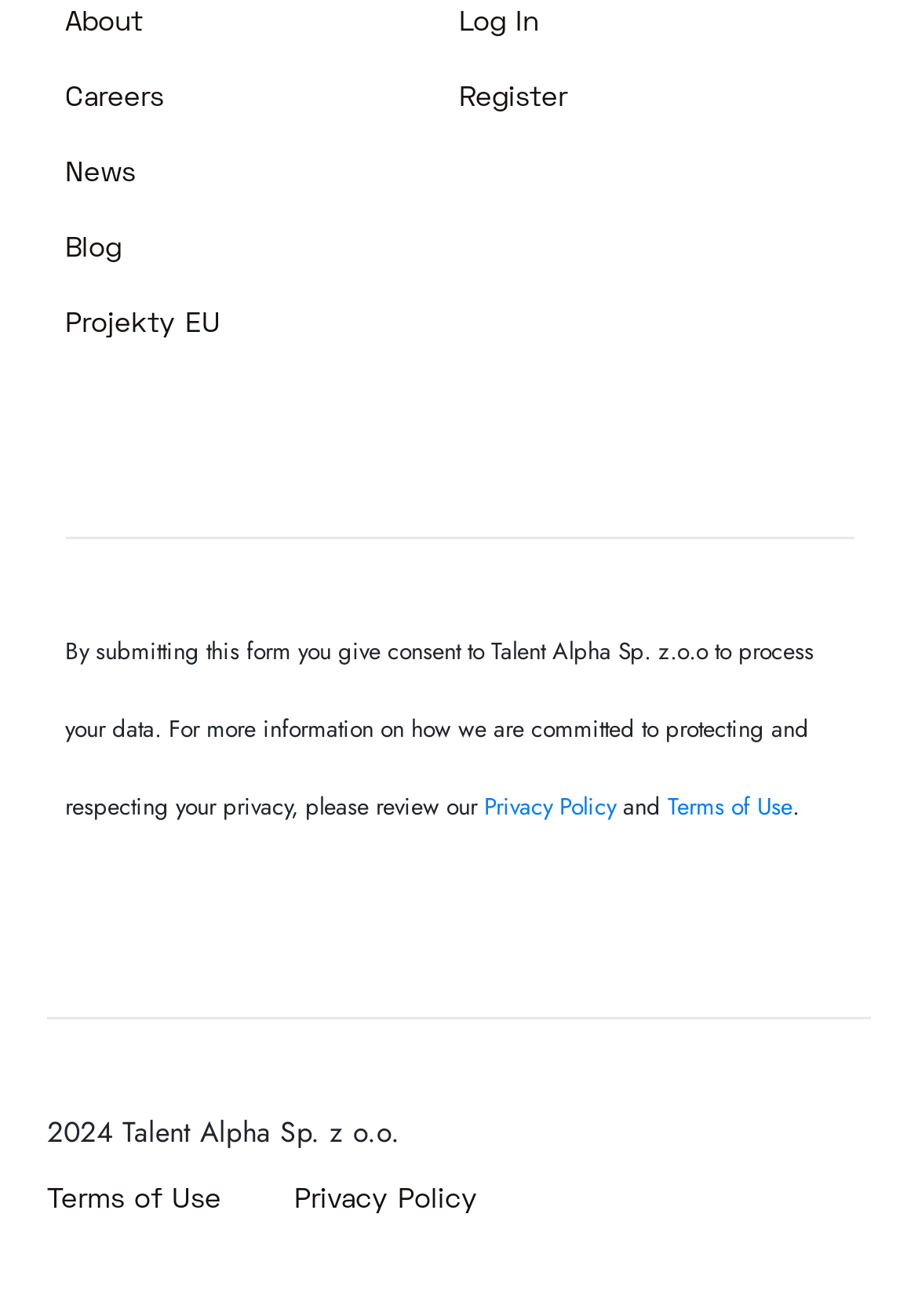Locate the bounding box coordinates of the clickable region necessary to complete the following instruction: "go to About page". Provide the coordinates in the format of four float numbers between 0 and 1, i.e., [left, top, right, bottom].

[0.071, 0.008, 0.155, 0.028]